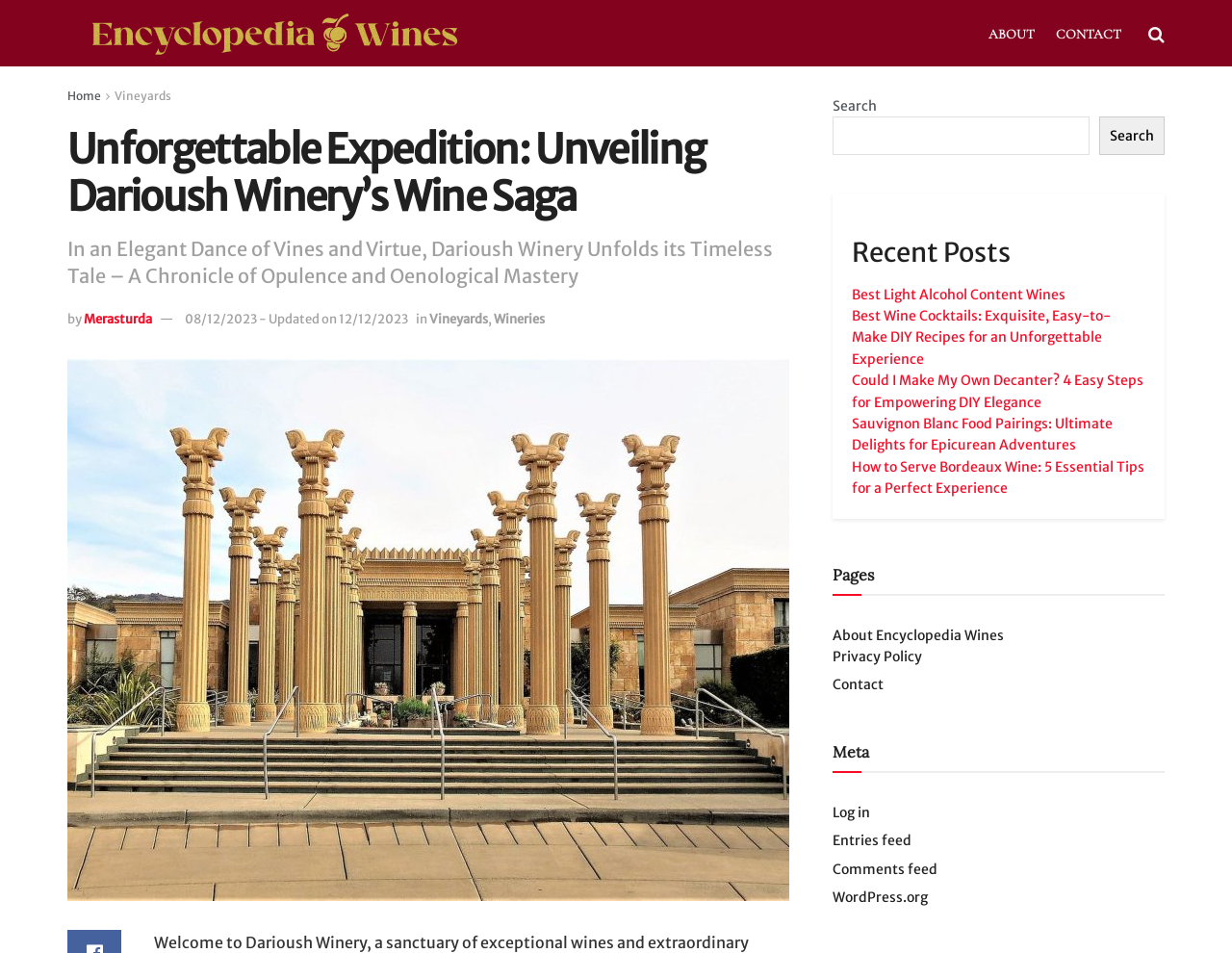Please identify the coordinates of the bounding box for the clickable region that will accomplish this instruction: "Read the recent post about Best Light Alcohol Content Wines".

[0.691, 0.3, 0.865, 0.318]